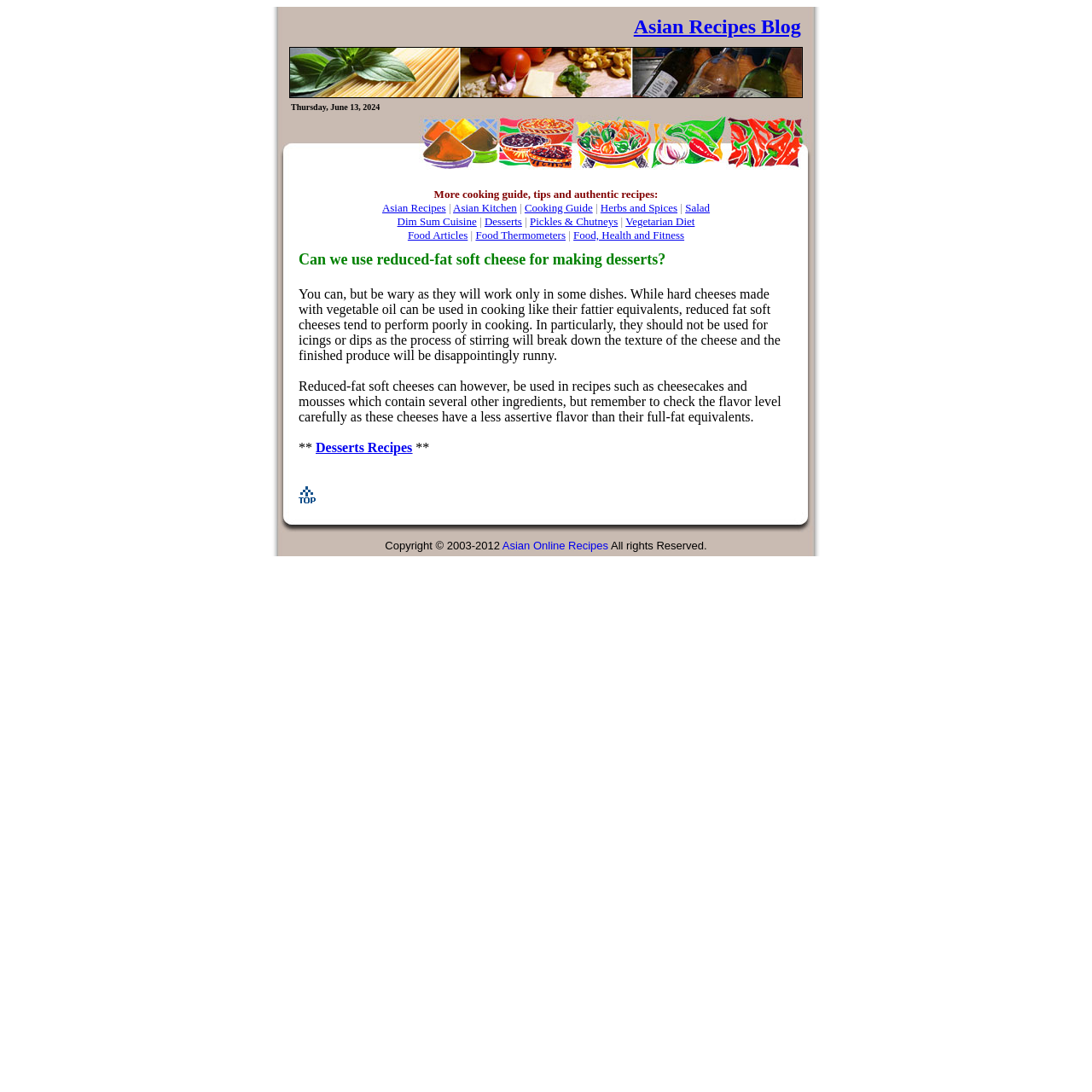Explain the webpage in detail, including its primary components.

This webpage is about Asian recipes and cooking guides. At the top, there is a header section with the title "Asian Recipes Blog" and a link to the blog. Below the header, there is an image.

The main content of the webpage is divided into sections. The first section displays the date "Thursday, June 13, 2024". Below the date, there is a section with a brief introduction to the blog, listing various topics related to Asian recipes, cooking guides, and health.

The main article of the webpage is titled "Can we use reduced-fat soft cheese for making desserts?" and discusses the use of reduced-fat soft cheese in cooking. The article is divided into paragraphs and provides information on the limitations and suitable uses of reduced-fat soft cheese.

On the right side of the article, there is a section with links to various recipes and topics, including desserts, cooking guides, and health-related articles. At the bottom of the webpage, there is a copyright notice with a link to "Asian Online Recipes".